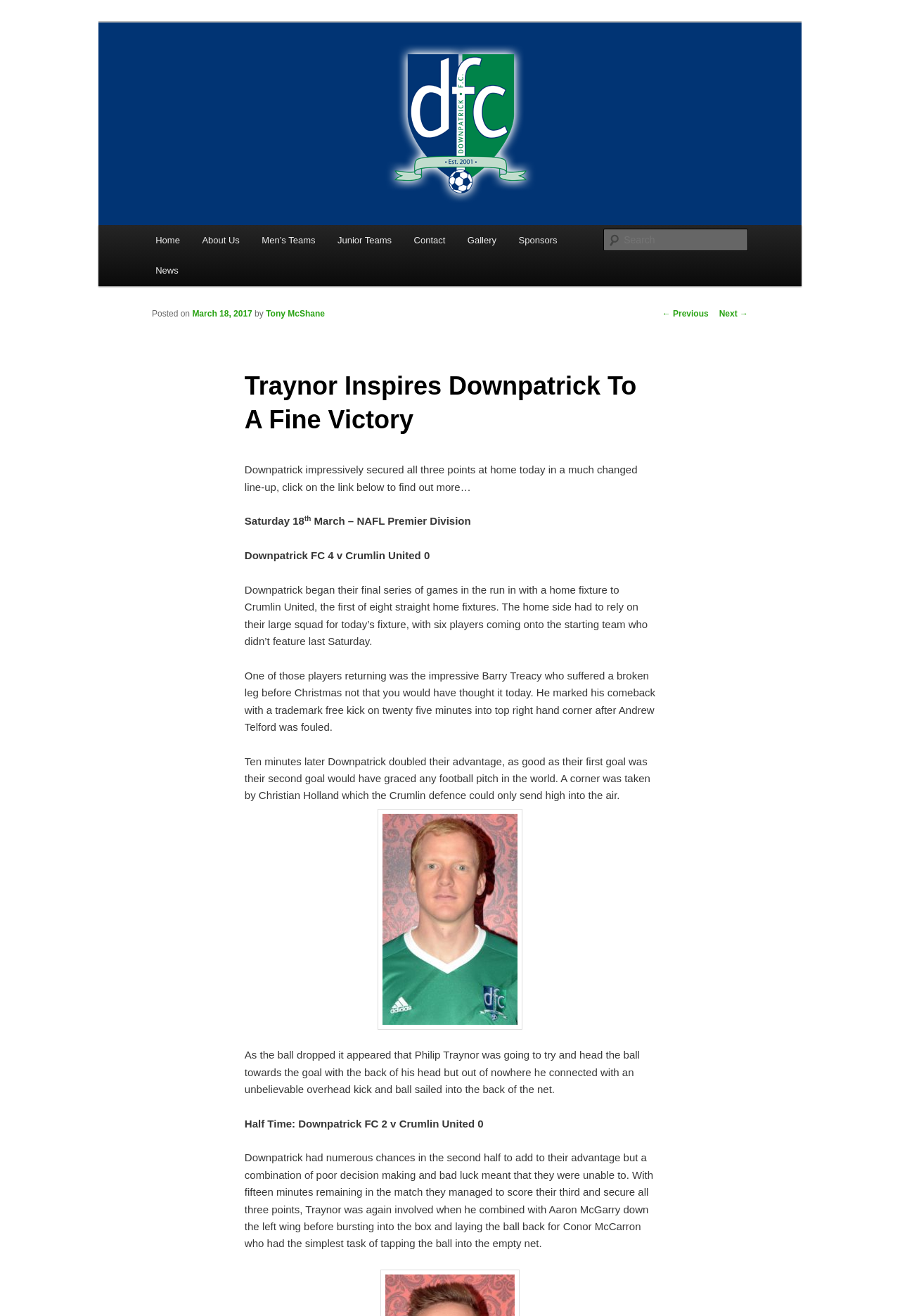Provide the bounding box coordinates of the section that needs to be clicked to accomplish the following instruction: "Read the news."

[0.16, 0.194, 0.211, 0.217]